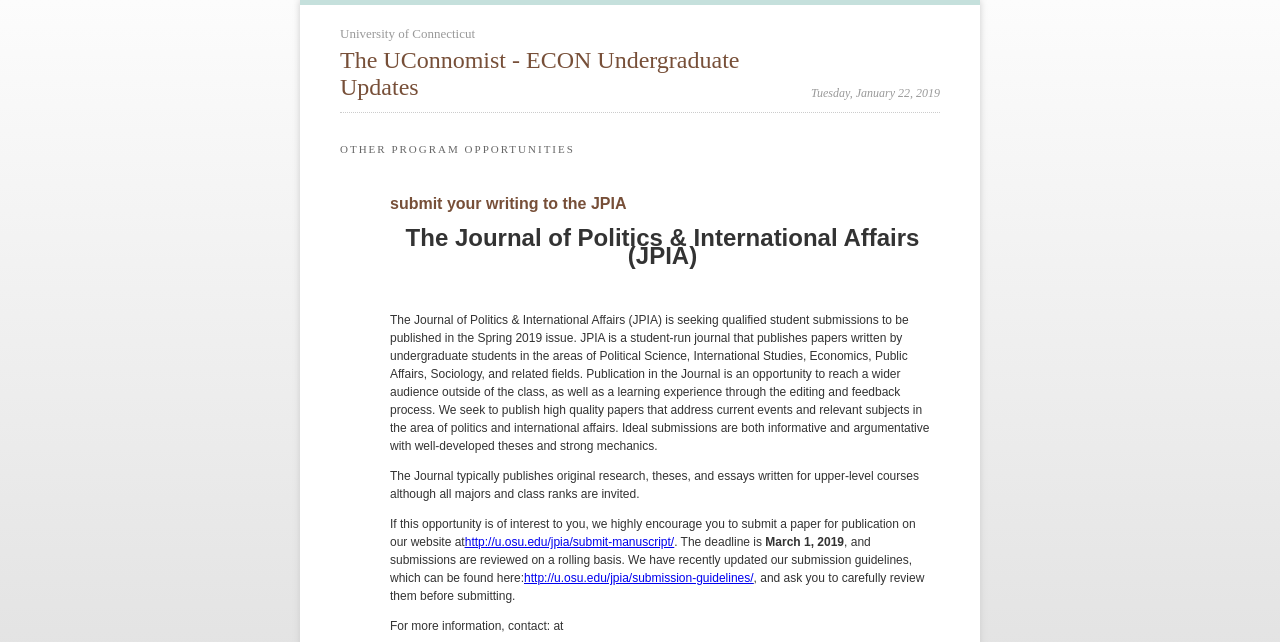Using the information in the image, give a detailed answer to the following question: What is the name of the university?

I found the answer by looking at the first heading element, which contains the text 'University of Connecticut'.